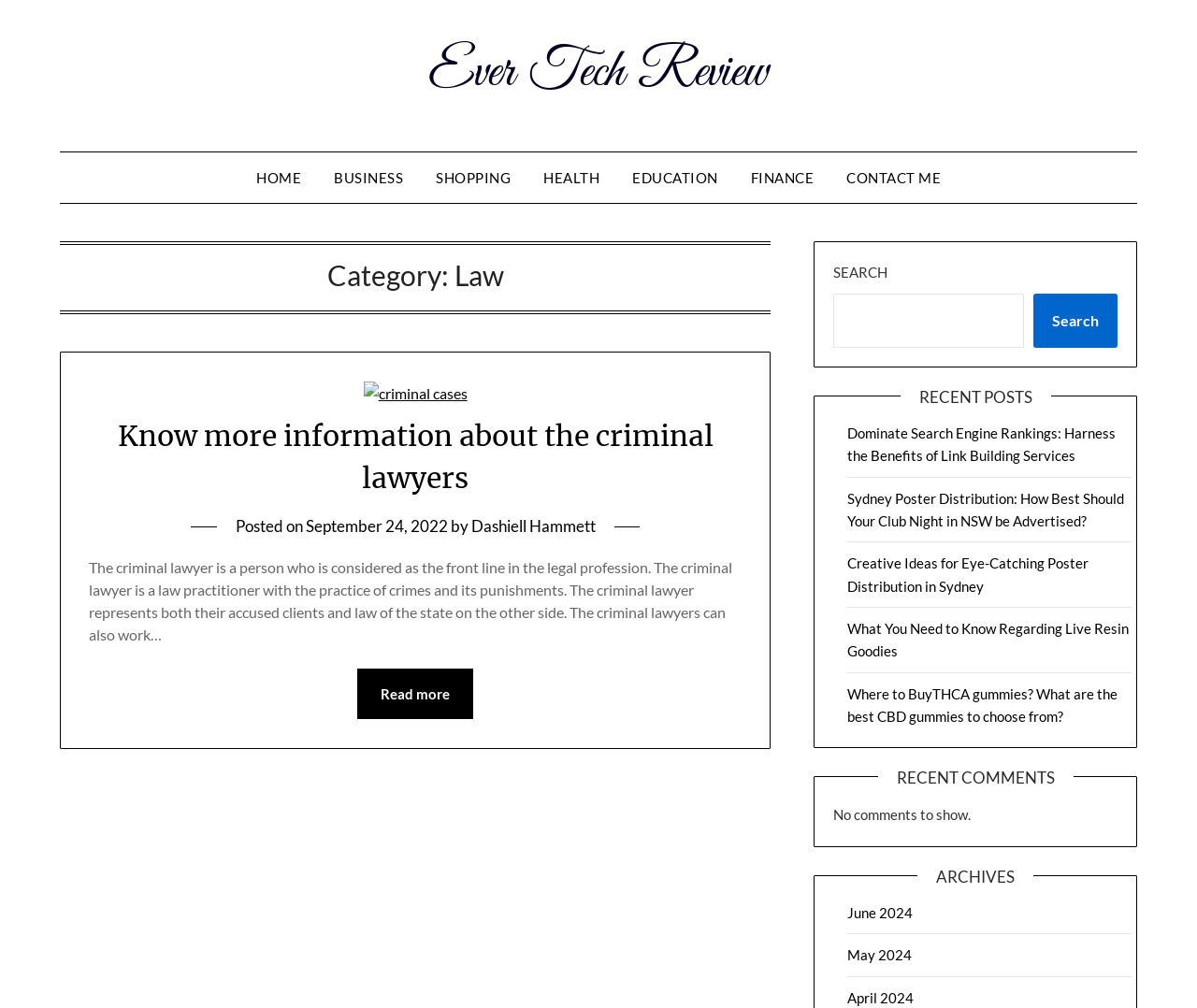Please identify the bounding box coordinates of the element on the webpage that should be clicked to follow this instruction: "View recent posts". The bounding box coordinates should be given as four float numbers between 0 and 1, formatted as [left, top, right, bottom].

[0.752, 0.384, 0.878, 0.404]